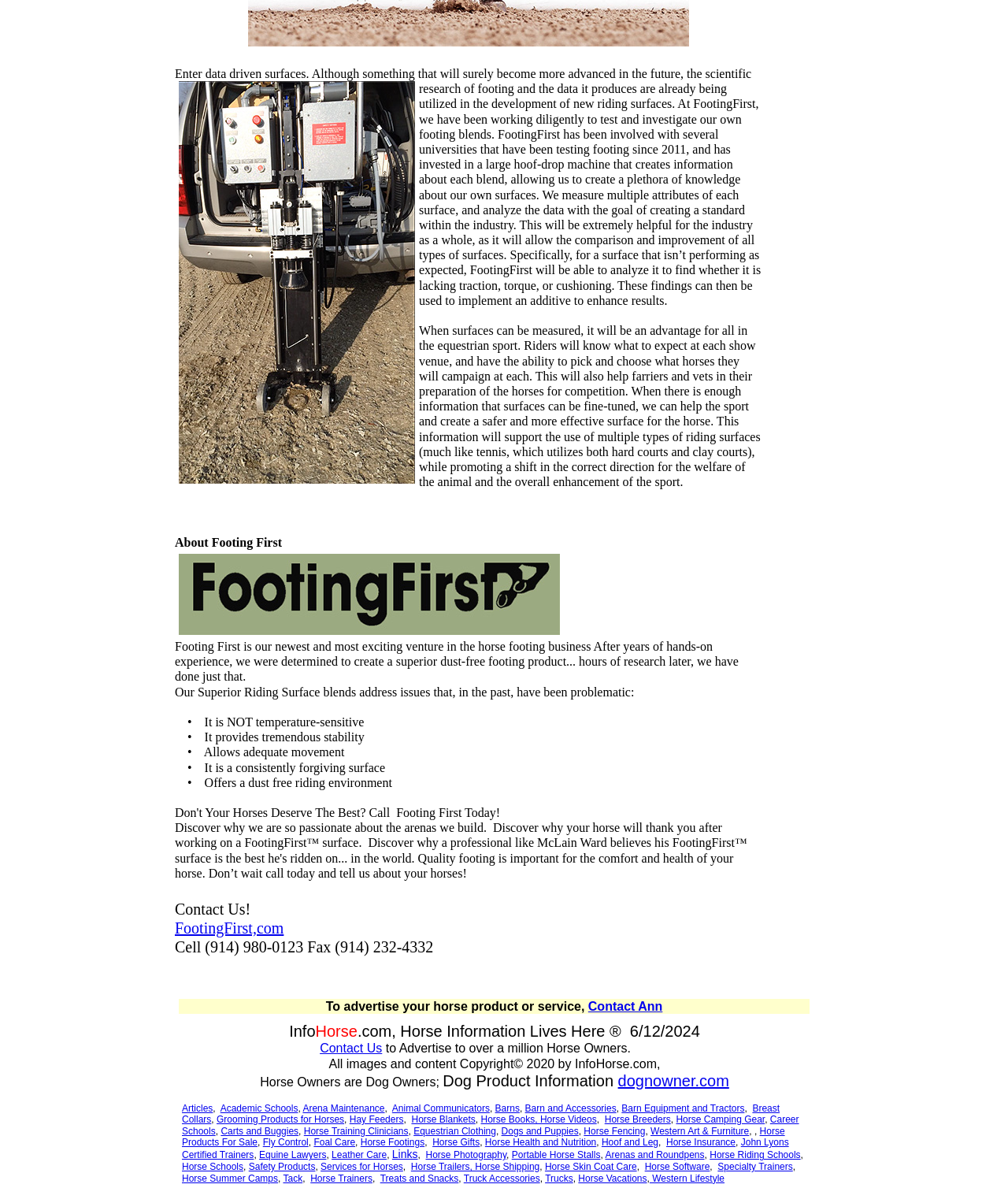What is the purpose of the hoof-drop machine?
From the details in the image, answer the question comprehensively.

The hoof-drop machine is used to test and investigate different footing blends, allowing Footing First to create a plethora of knowledge about their own surfaces and analyze the data to create a standard within the industry.